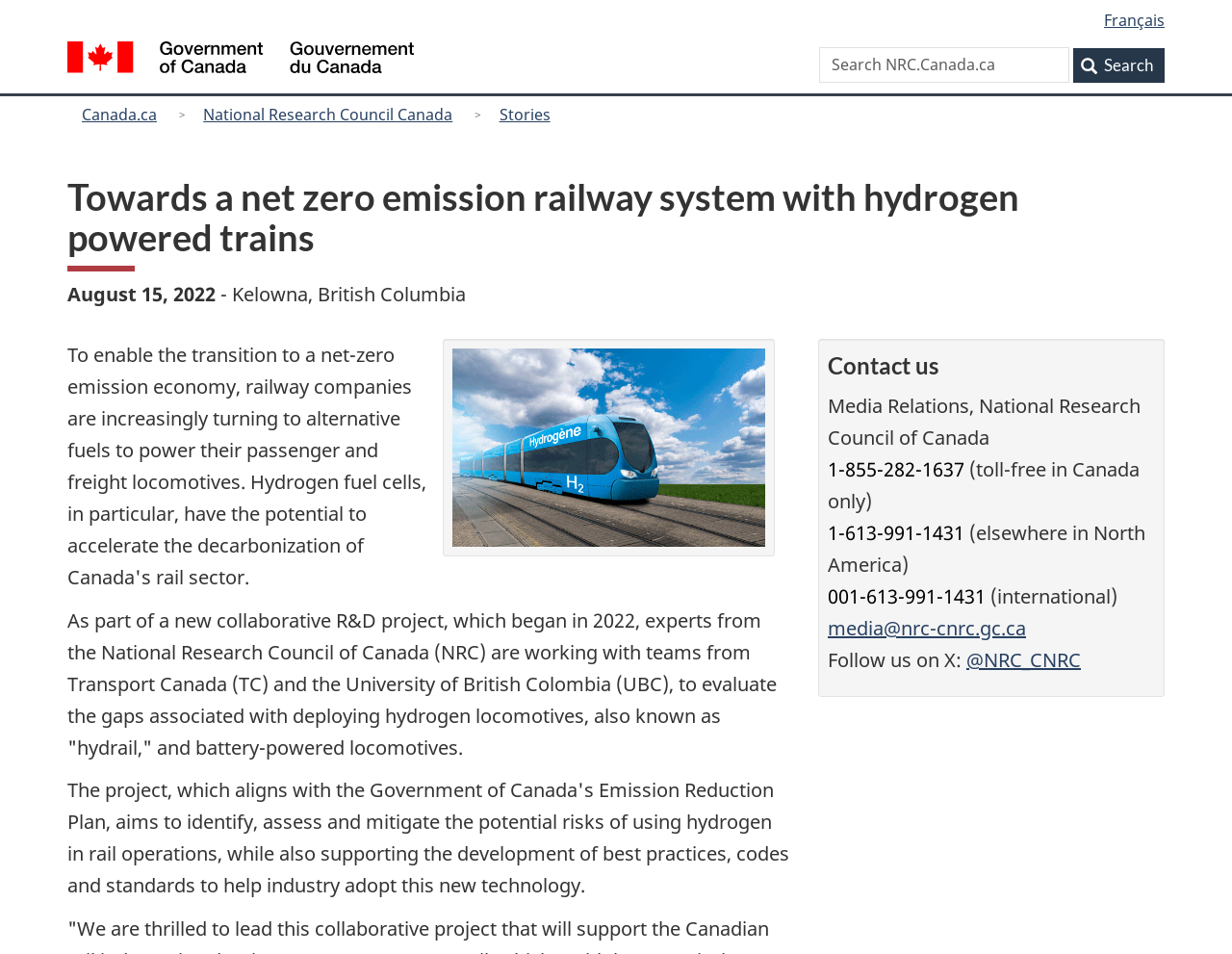Determine the bounding box coordinates of the clickable area required to perform the following instruction: "Switch to French". The coordinates should be represented as four float numbers between 0 and 1: [left, top, right, bottom].

[0.896, 0.01, 0.945, 0.032]